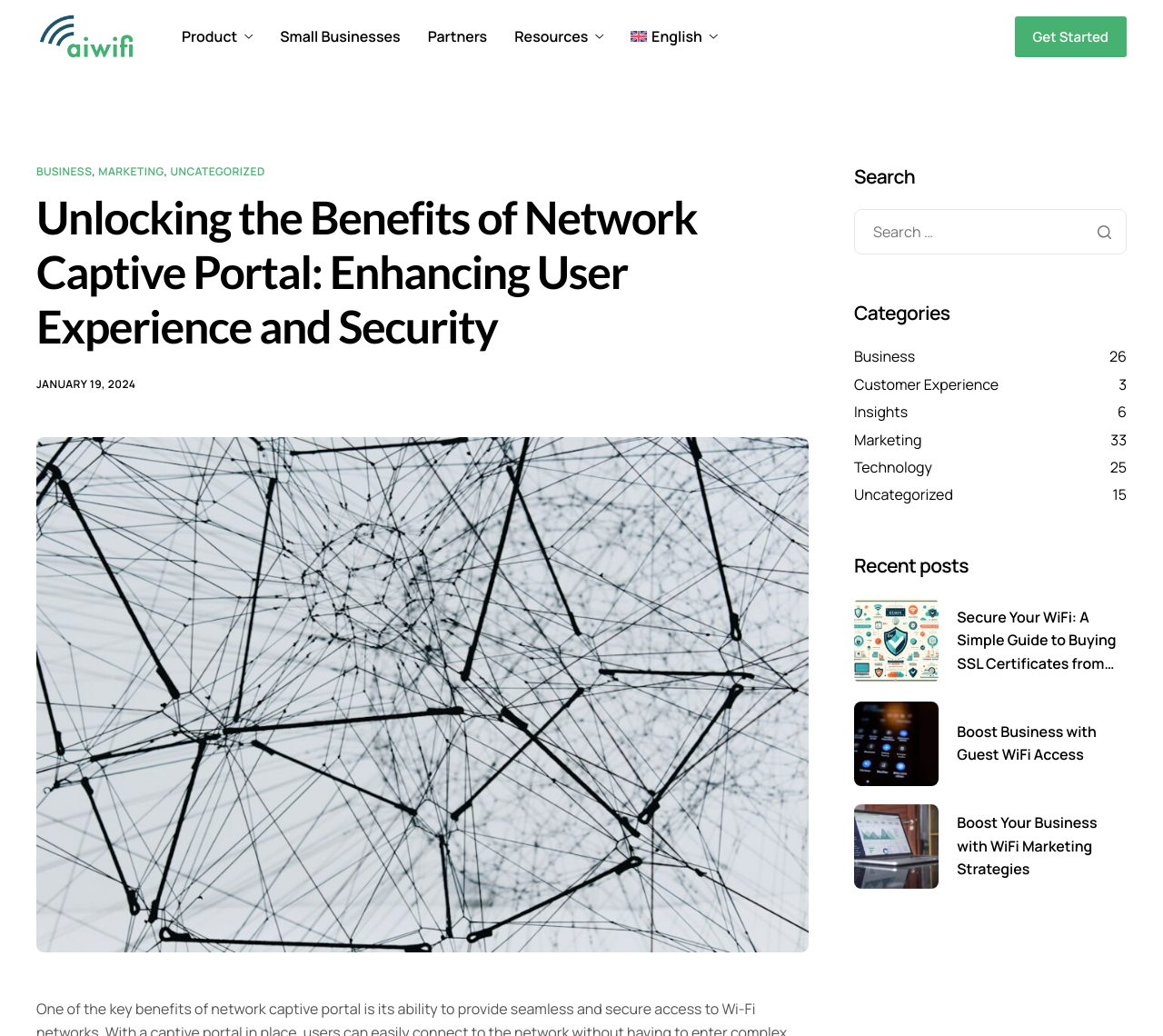Can you give a detailed response to the following question using the information from the image? How many images are there in the recent posts section?

I counted the number of images under the 'Recent posts' heading, which are 'Photo Image: Wifi Router' and 'Photo best wifi marketing', totaling 2 images.